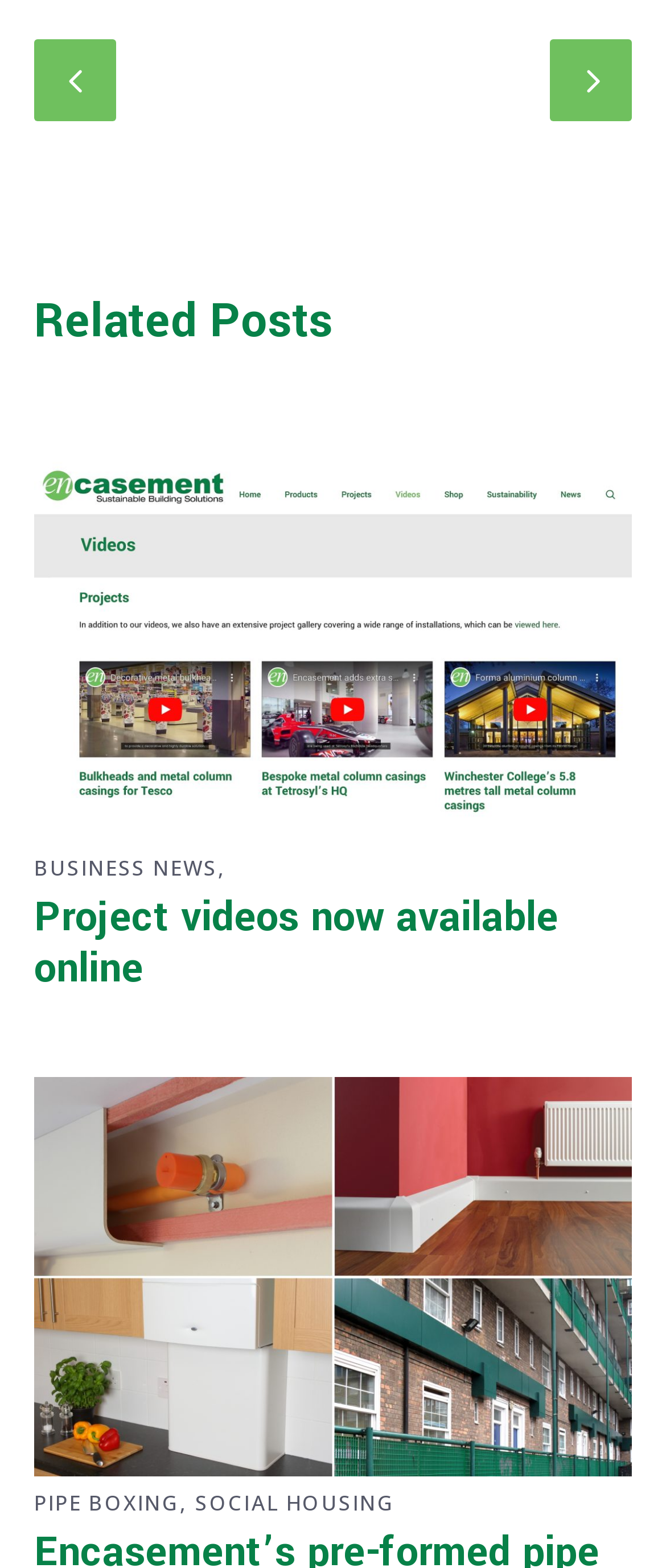Find the bounding box coordinates for the UI element whose description is: "parent_node: DOWNLOAD THE BLOOMINGDALE’S APP". The coordinates should be four float numbers between 0 and 1, in the format [left, top, right, bottom].

None